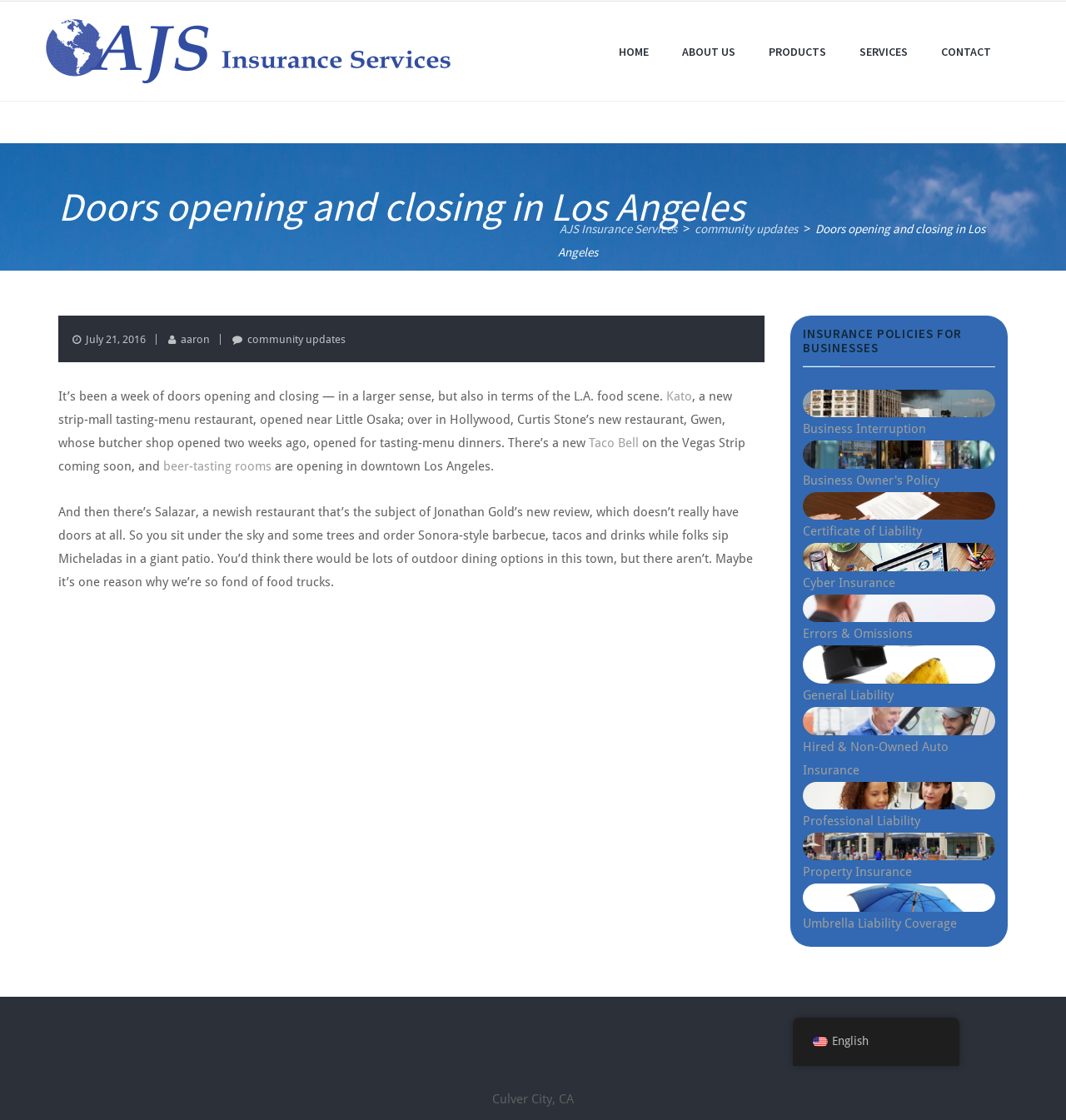Find and specify the bounding box coordinates that correspond to the clickable region for the instruction: "Click on HOME".

[0.565, 0.001, 0.624, 0.091]